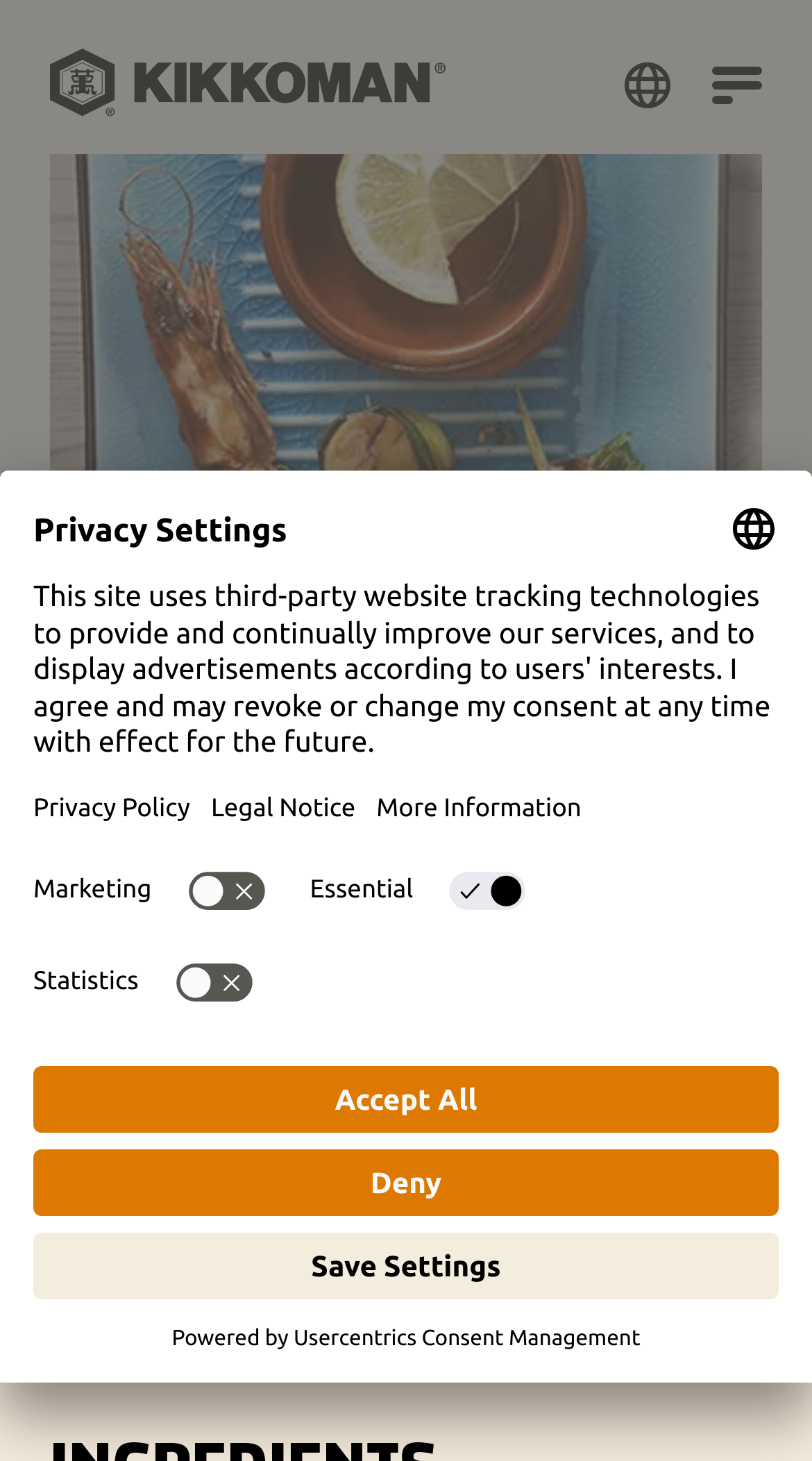Please locate the bounding box coordinates of the element that needs to be clicked to achieve the following instruction: "Select a language". The coordinates should be four float numbers between 0 and 1, i.e., [left, top, right, bottom].

[0.897, 0.345, 0.959, 0.379]